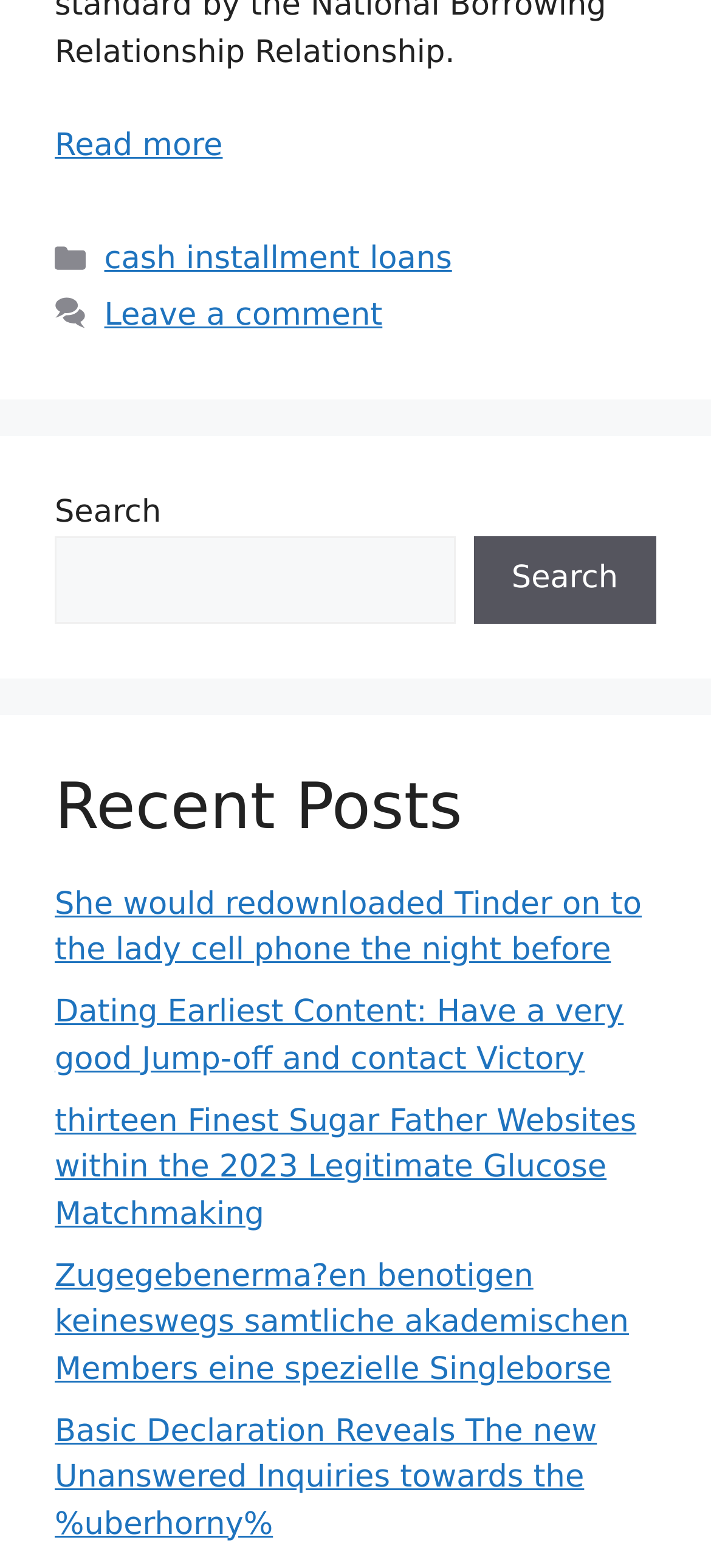Please find the bounding box coordinates for the clickable element needed to perform this instruction: "View recent post about dating earliest content".

[0.077, 0.634, 0.877, 0.687]